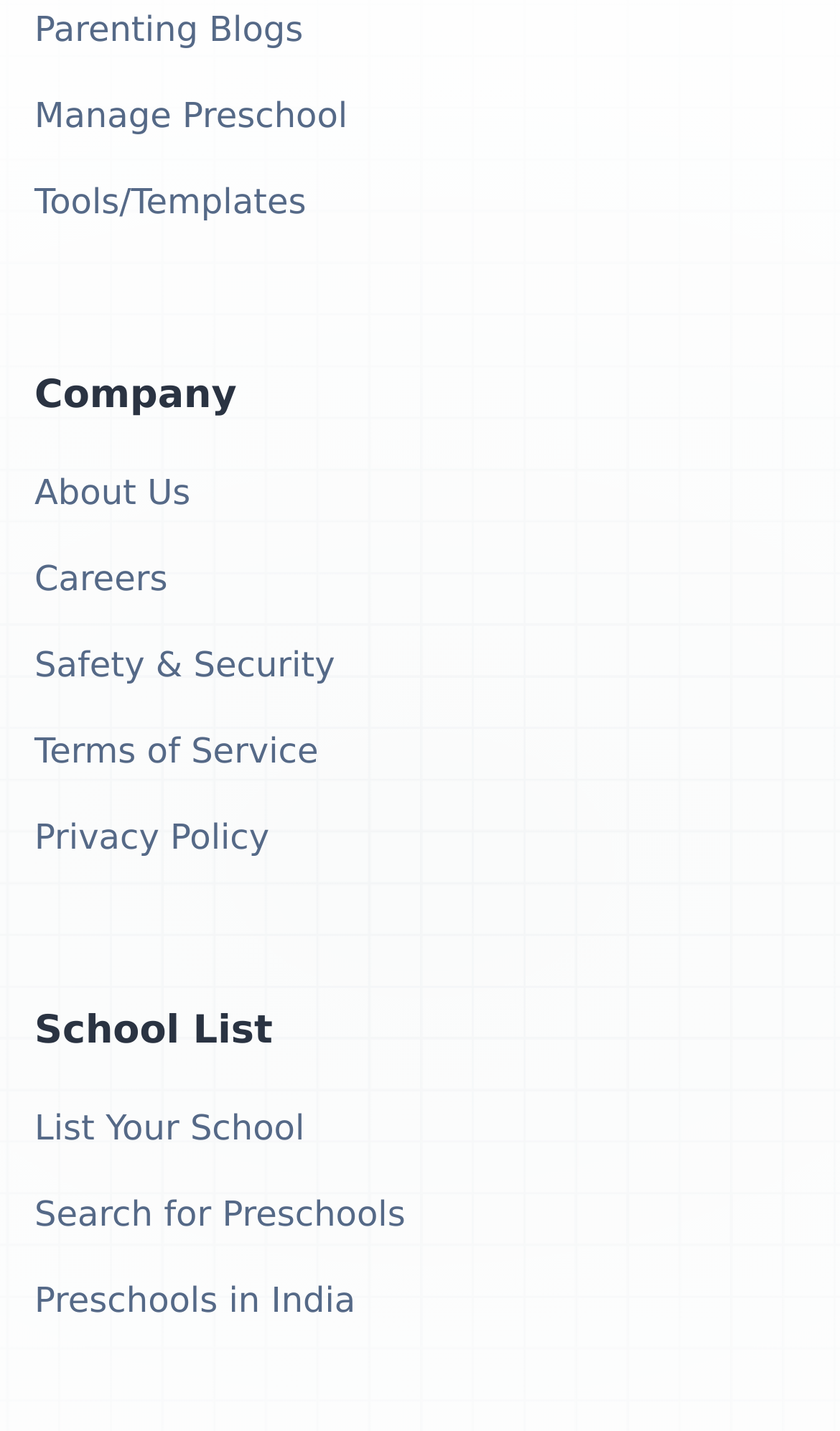Can you give a comprehensive explanation to the question given the content of the image?
How many links are there under the Company category?

By examining the links under the 'Company' heading, I can count five links: 'About Us', 'Careers', 'Safety & Security', 'Terms of Service', and 'Privacy Policy'.